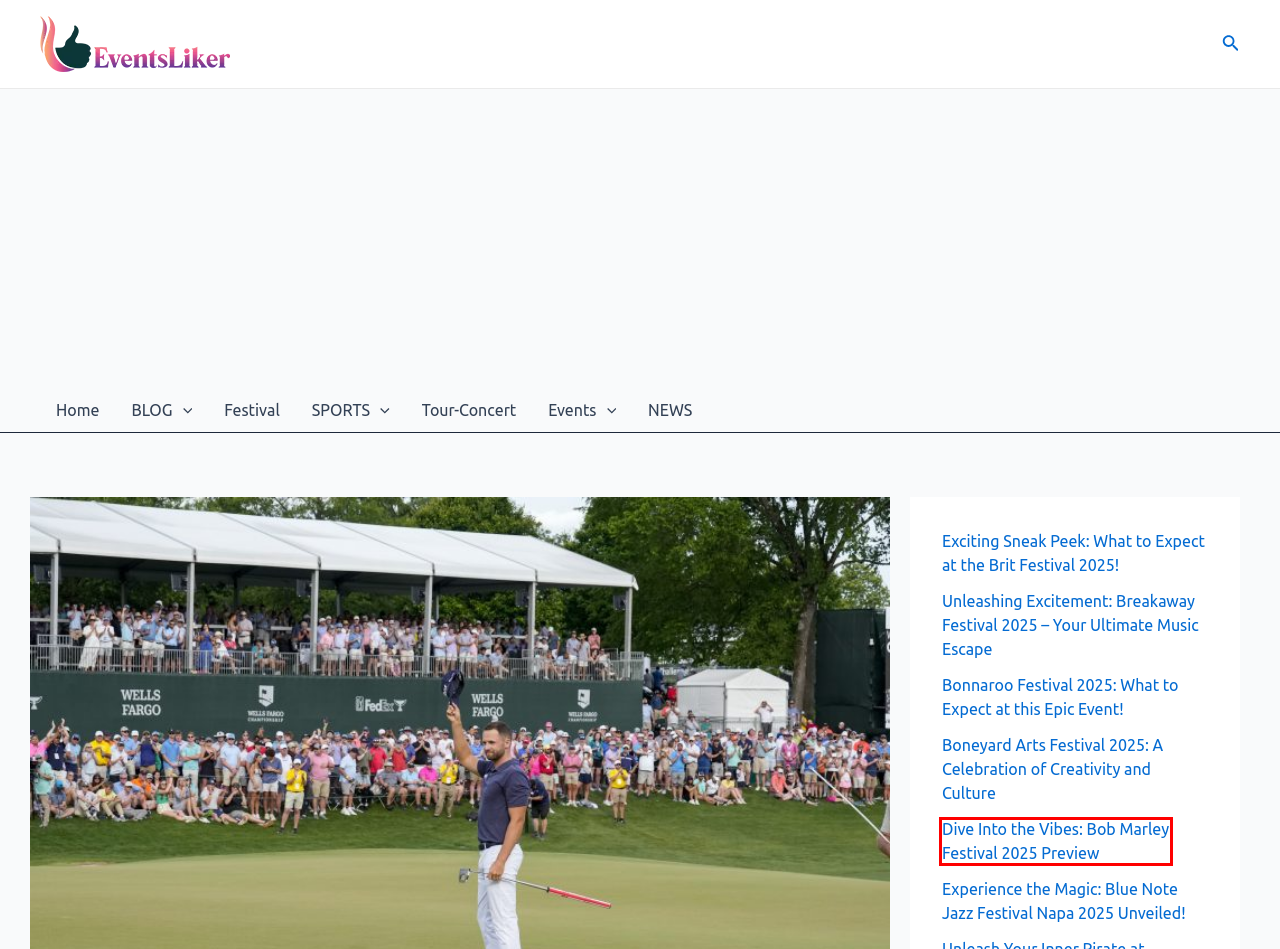Observe the provided screenshot of a webpage that has a red rectangle bounding box. Determine the webpage description that best matches the new webpage after clicking the element inside the red bounding box. Here are the candidates:
A. Exciting Sneak Peek: What to Expect at the Brit Festival 2025!
B. Bonnaroo Festival 2025: What to Expect at this Epic Event!
C. Events Liker Find Your Favorite Events - Online
D. Dive Into the Vibes: Bob Marley Festival 2025 Preview
E. Events Liker BLOG Find Your Favorite Thing to read
F. Find Upcoming Events News and Updates
G. All Type of Events Details for Free - eventsliker.com
H. Best Way to know about How to Stream Tour-Concert Online

D